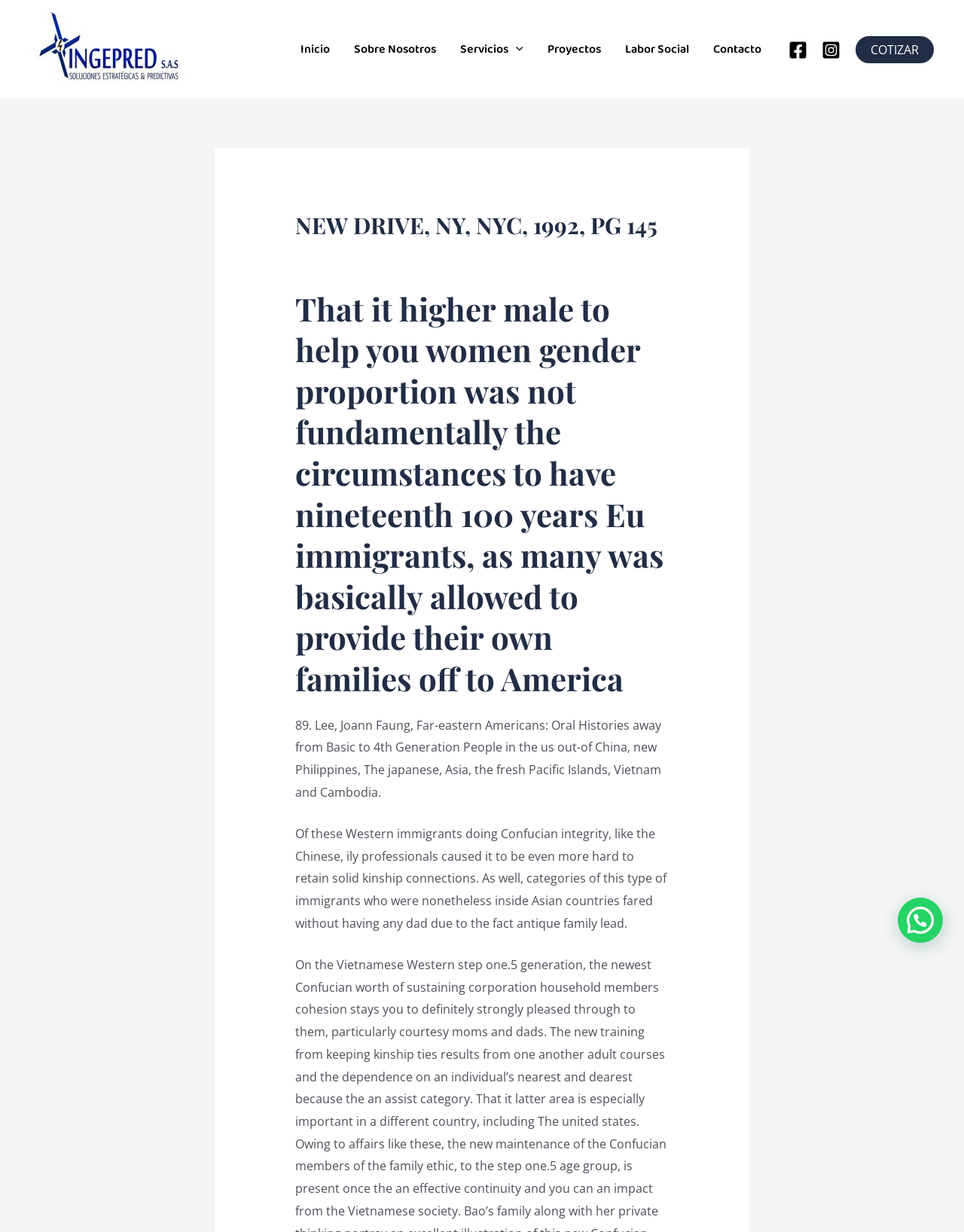Summarize the webpage with a detailed and informative caption.

The webpage appears to be a blog post or an article about a specific topic, with a title "New Drive, Ny, Nyc, 1992, pg 145" at the top. Below the title, there is a navigation menu with links to different sections of the website, including "Inicio", "Sobre Nosotros", "Servicios", "Proyectos", "Labor Social", and "Contacto". 

To the right of the navigation menu, there are social media links to Facebook and Instagram, represented by their respective icons. 

Further down the page, there is a prominent call-to-action button "COTIZAR" which is centered and stands out from the rest of the content. 

Below the call-to-action button, the main content of the page begins, with a heading that repeats the title of the page. The content is divided into paragraphs of text, with links to other pages or articles scattered throughout. The text appears to be discussing the topic of immigration and cultural values, with references to specific books and authors. 

There are no images on the page, except for the social media icons and a small icon next to the "Servicios" link in the navigation menu.